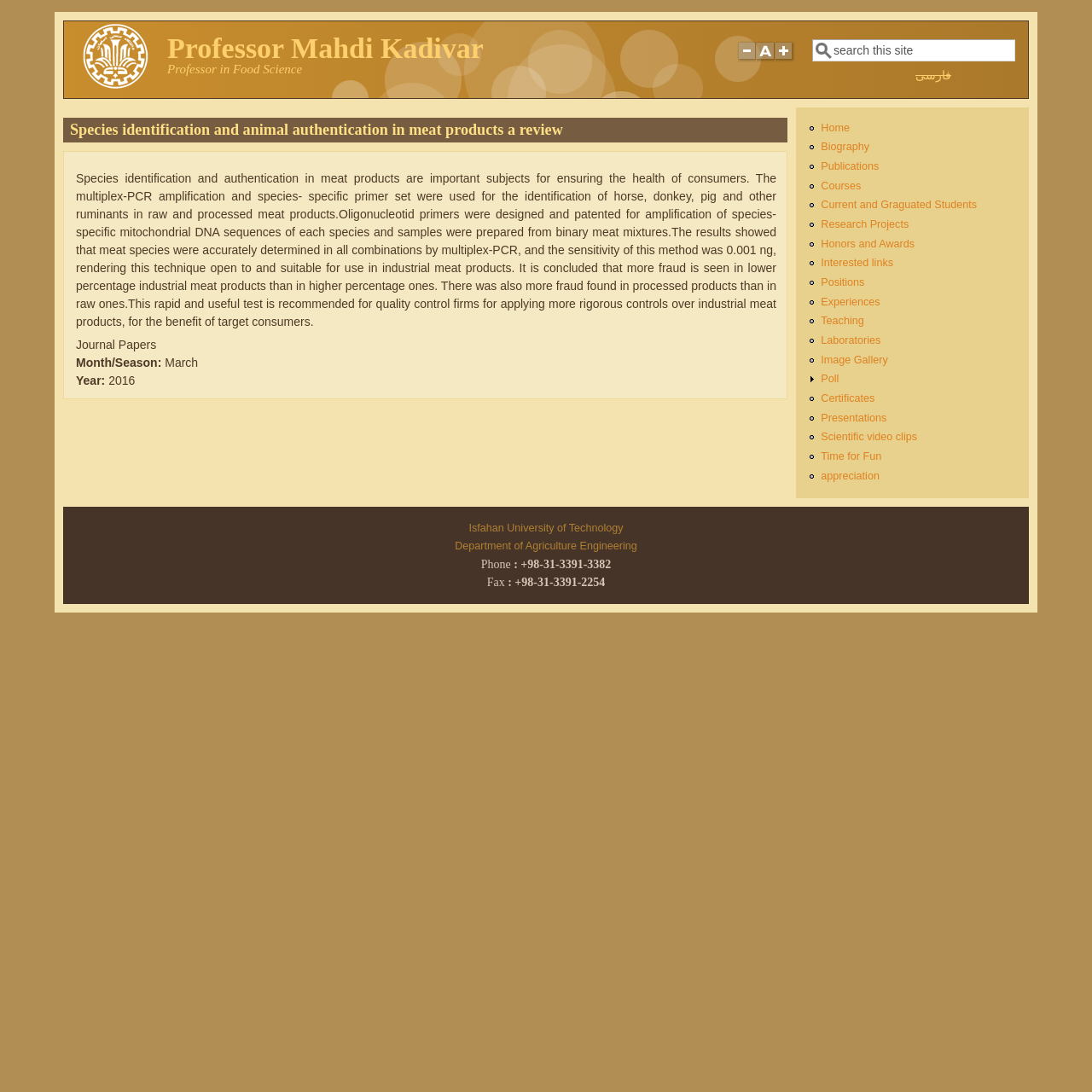Provide the bounding box coordinates for the specified HTML element described in this description: "Interested links". The coordinates should be four float numbers ranging from 0 to 1, in the format [left, top, right, bottom].

[0.752, 0.235, 0.818, 0.246]